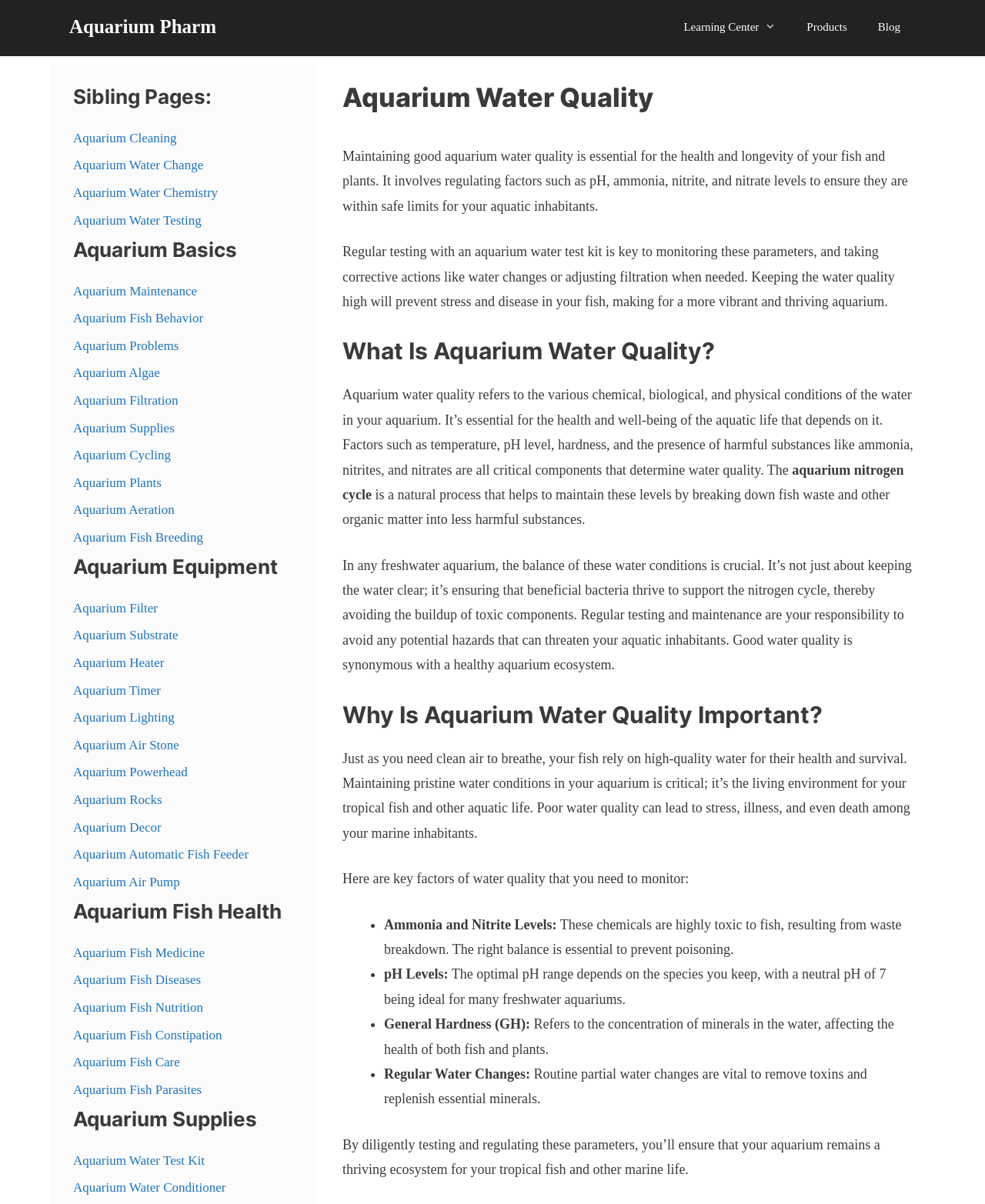What are the key factors of water quality that need to be monitored?
Using the visual information, respond with a single word or phrase.

Ammonia, nitrite, pH, and hardness levels